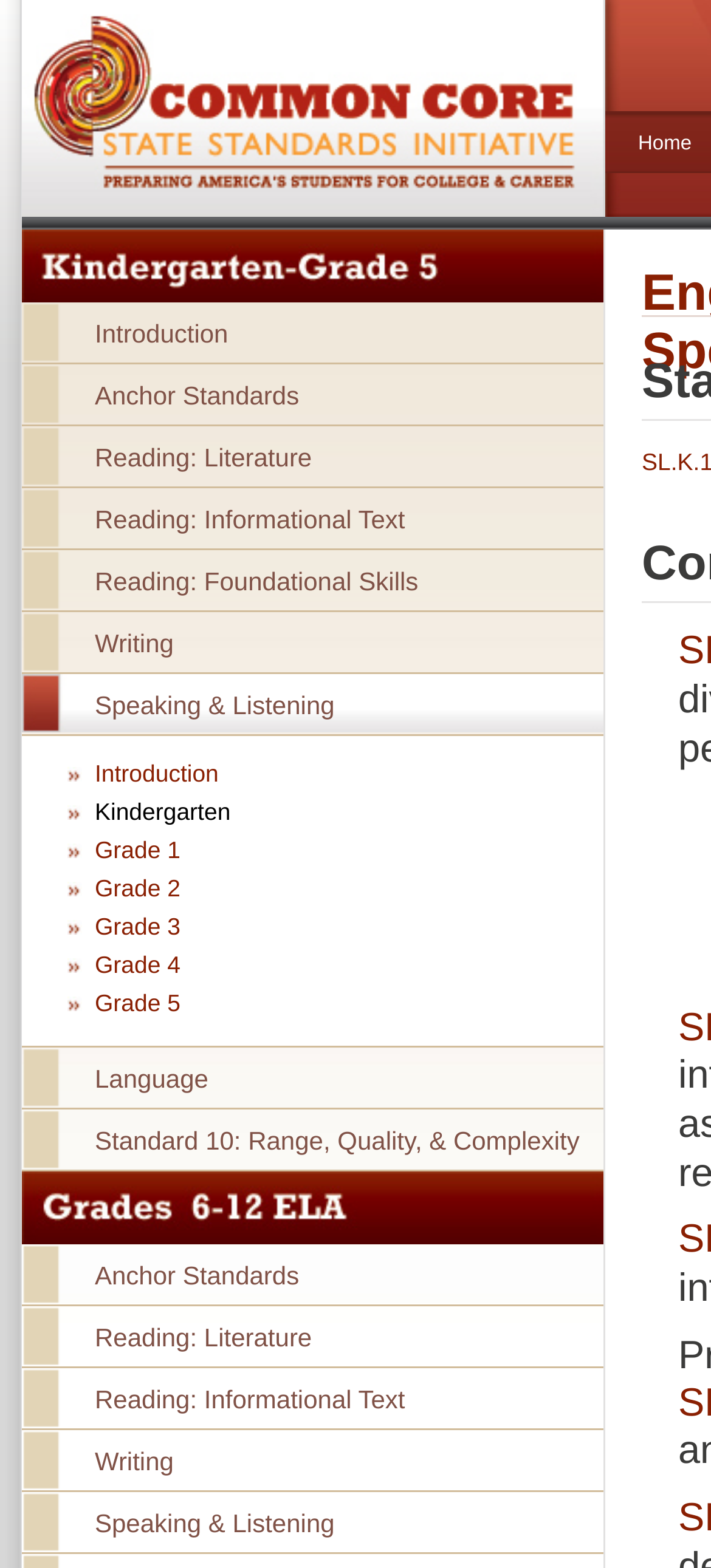What are the categories of Reading standards?
Please answer the question with a detailed response using the information from the screenshot.

By examining the webpage, I found that the Reading standards are categorized into three sections: Reading: Literature, Reading: Informational Text, and Reading: Foundational Skills, each with its own set of subtopics and grade levels.